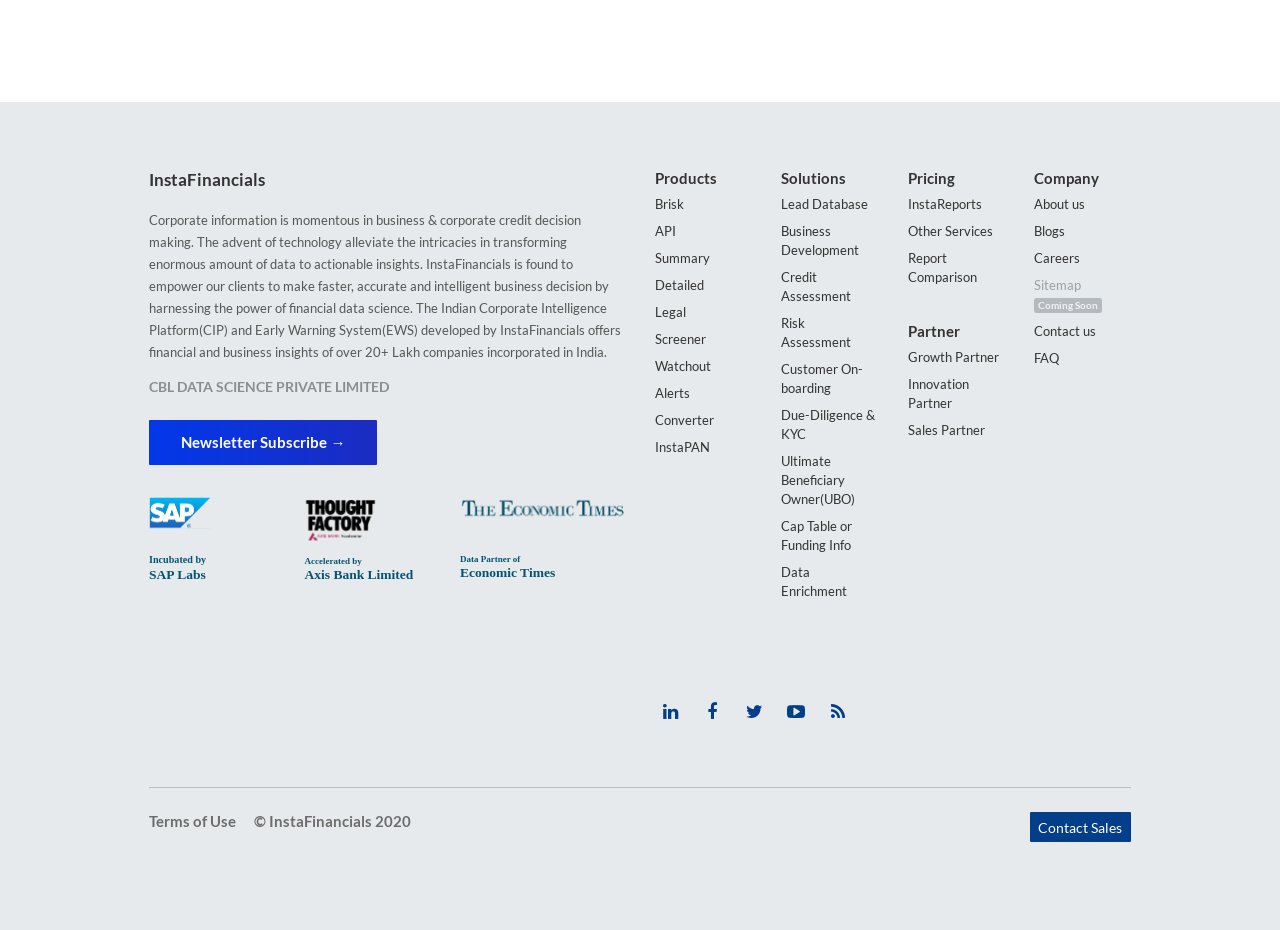Find the bounding box coordinates of the clickable area required to complete the following action: "Read the 'When You’re Praying This Is Her Last Mother’s Day' post".

None